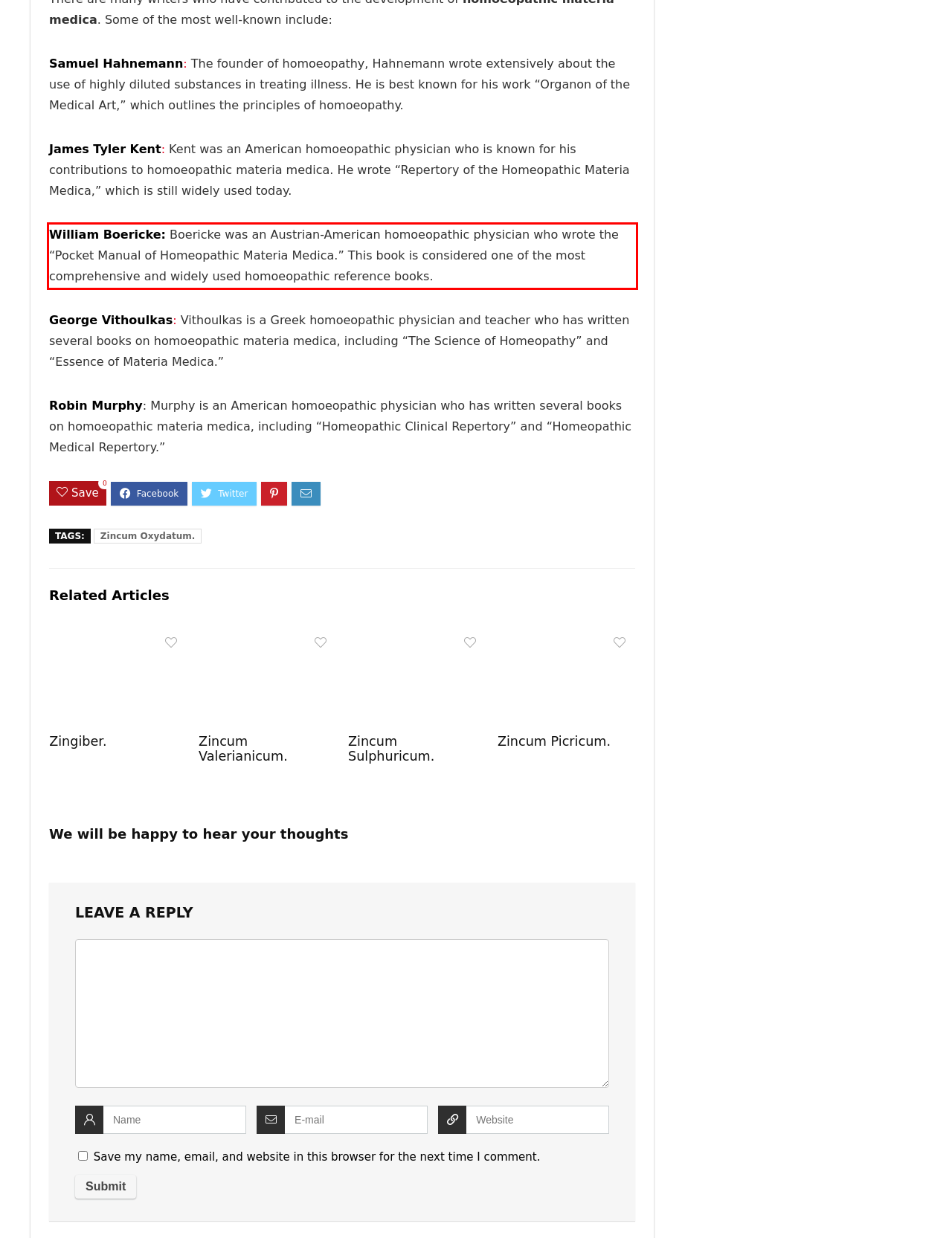Examine the screenshot of the webpage, locate the red bounding box, and perform OCR to extract the text contained within it.

William Boericke: Boericke was an Austrian-American homoeopathic physician who wrote the “Pocket Manual of Homeopathic Materia Medica.” This book is considered one of the most comprehensive and widely used homoeopathic reference books.